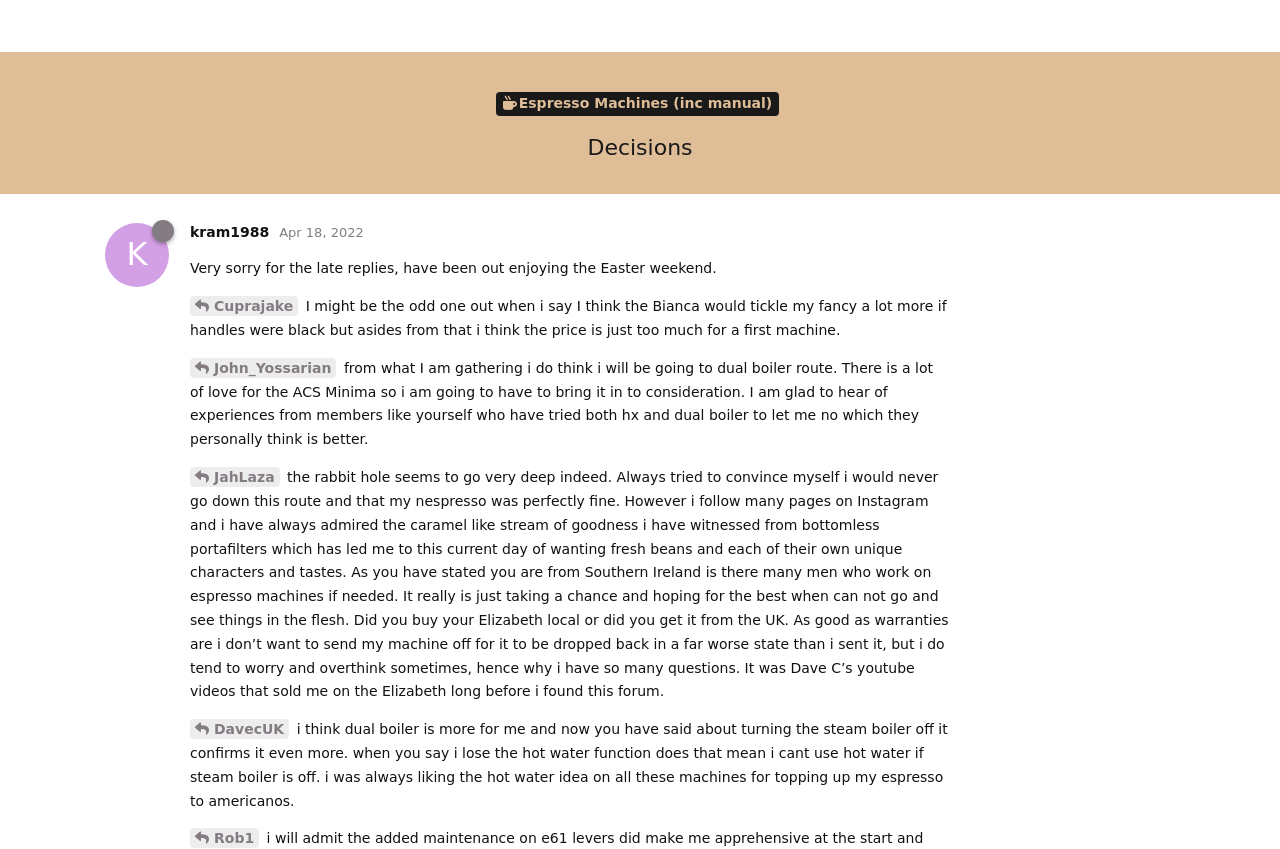Please identify the bounding box coordinates of the region to click in order to complete the given instruction: "Sign up". The coordinates should be four float numbers between 0 and 1, i.e., [left, top, right, bottom].

[0.807, 0.058, 0.867, 0.1]